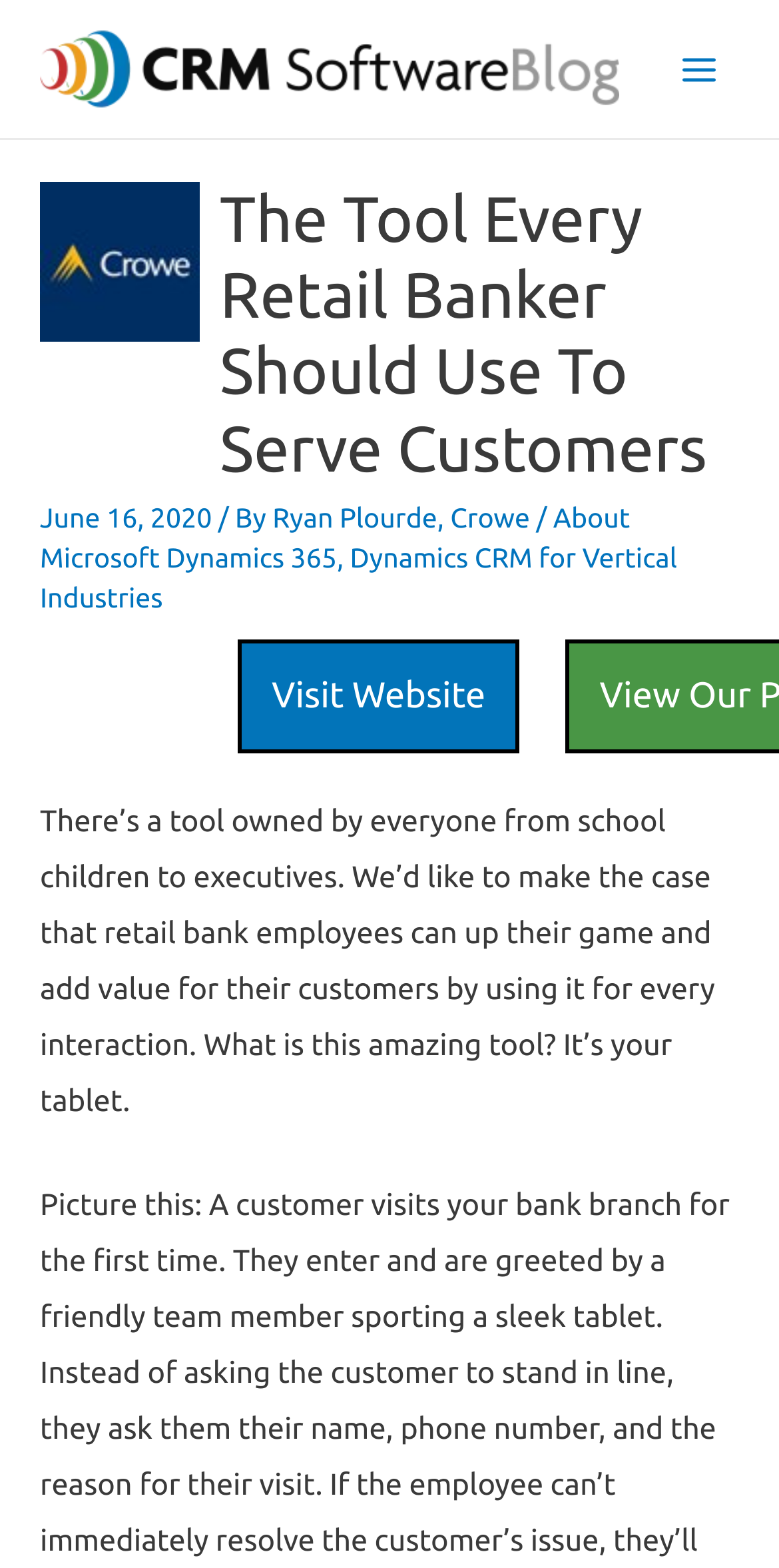Please provide a brief answer to the following inquiry using a single word or phrase:
What is the date of the article?

June 16, 2020